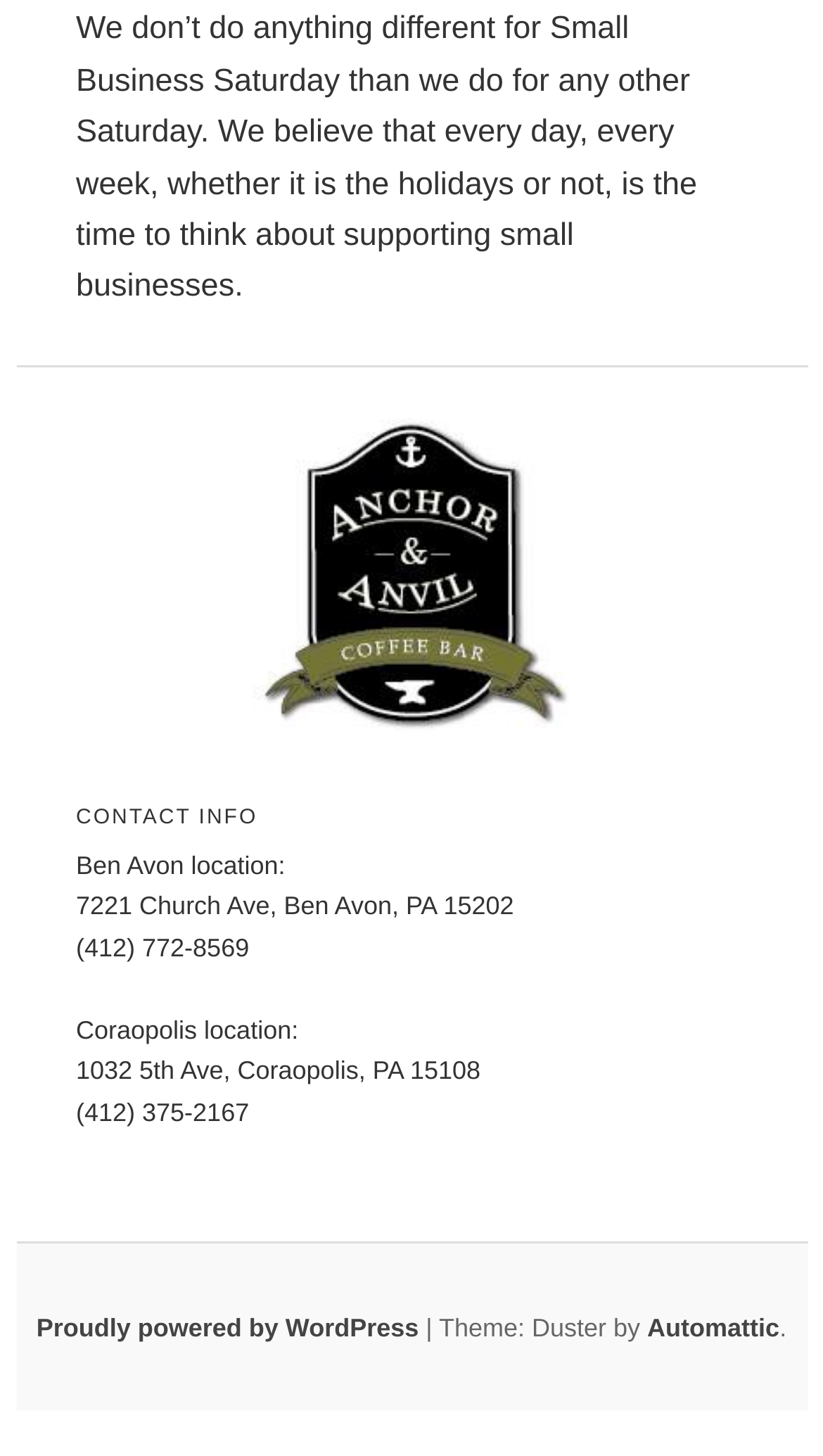What is the phone number of the Ben Avon location?
Please give a detailed and elaborate explanation in response to the question.

The phone number of the Ben Avon location is listed in the complementary section of the page, in the StaticText element that says '(412) 772-8569'. This is located below the address of the Ben Avon location.